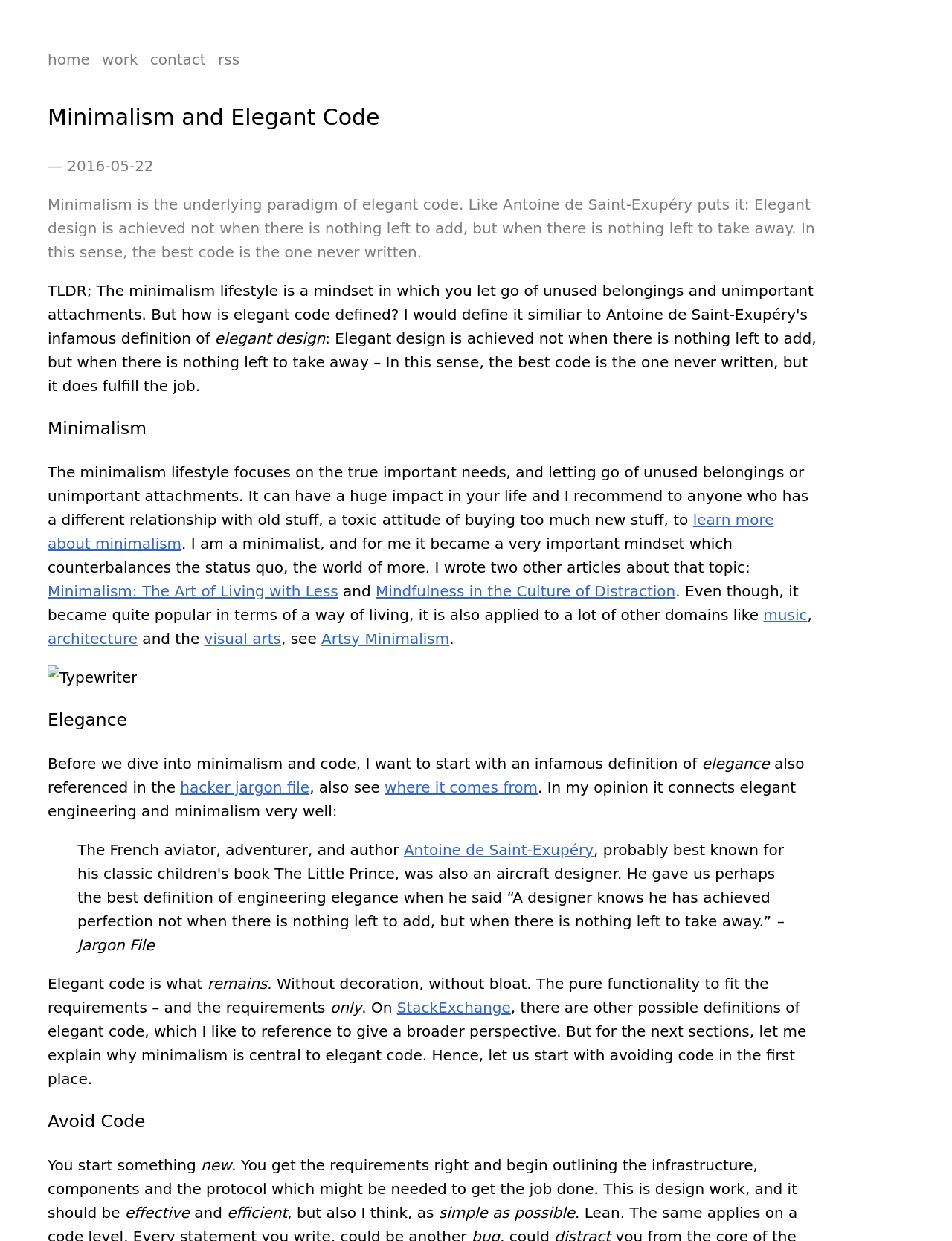Locate the bounding box coordinates of the element that needs to be clicked to carry out the instruction: "click home". The coordinates should be given as four float numbers ranging from 0 to 1, i.e., [left, top, right, bottom].

[0.05, 0.041, 0.094, 0.055]